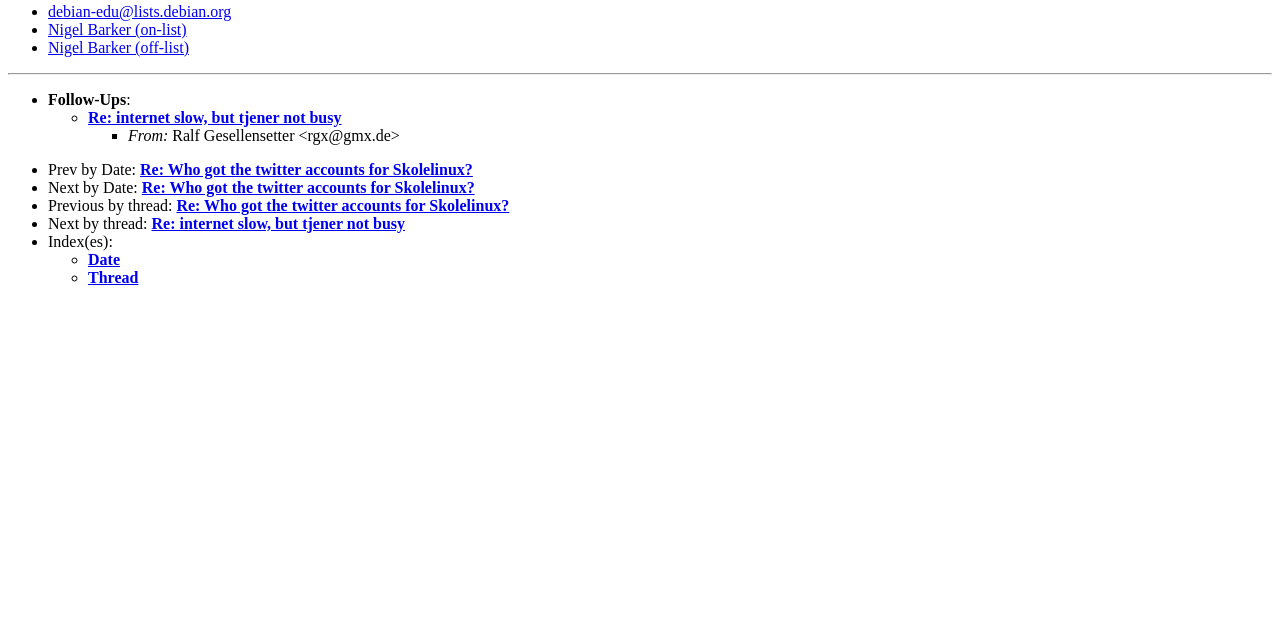Provide the bounding box coordinates of the HTML element this sentence describes: "Thread". The bounding box coordinates consist of four float numbers between 0 and 1, i.e., [left, top, right, bottom].

[0.069, 0.42, 0.108, 0.447]